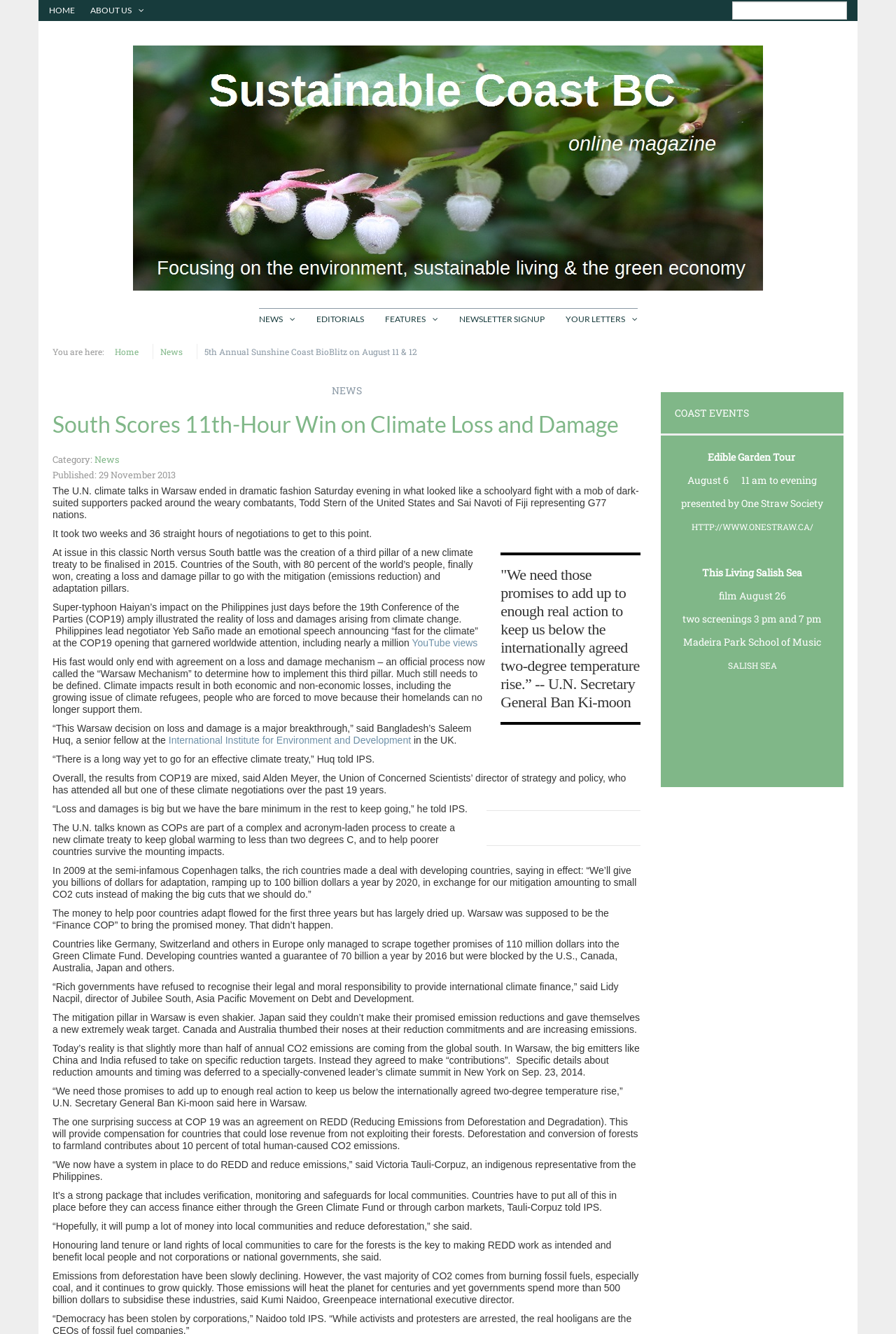Identify the bounding box of the UI element that matches this description: "Golden Globes (Film)".

None